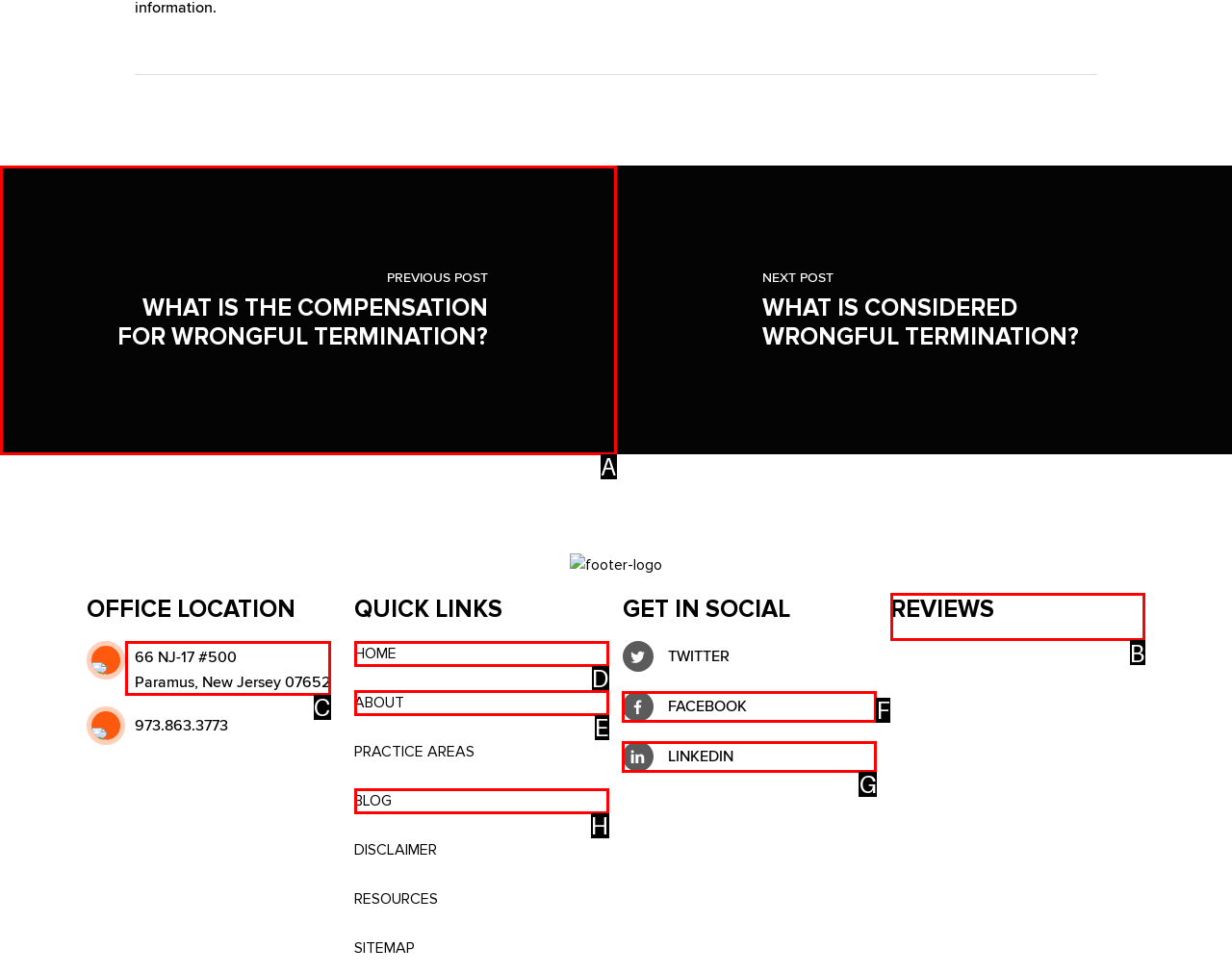Choose the UI element you need to click to carry out the task: Check out the REVIEWS section.
Respond with the corresponding option's letter.

B